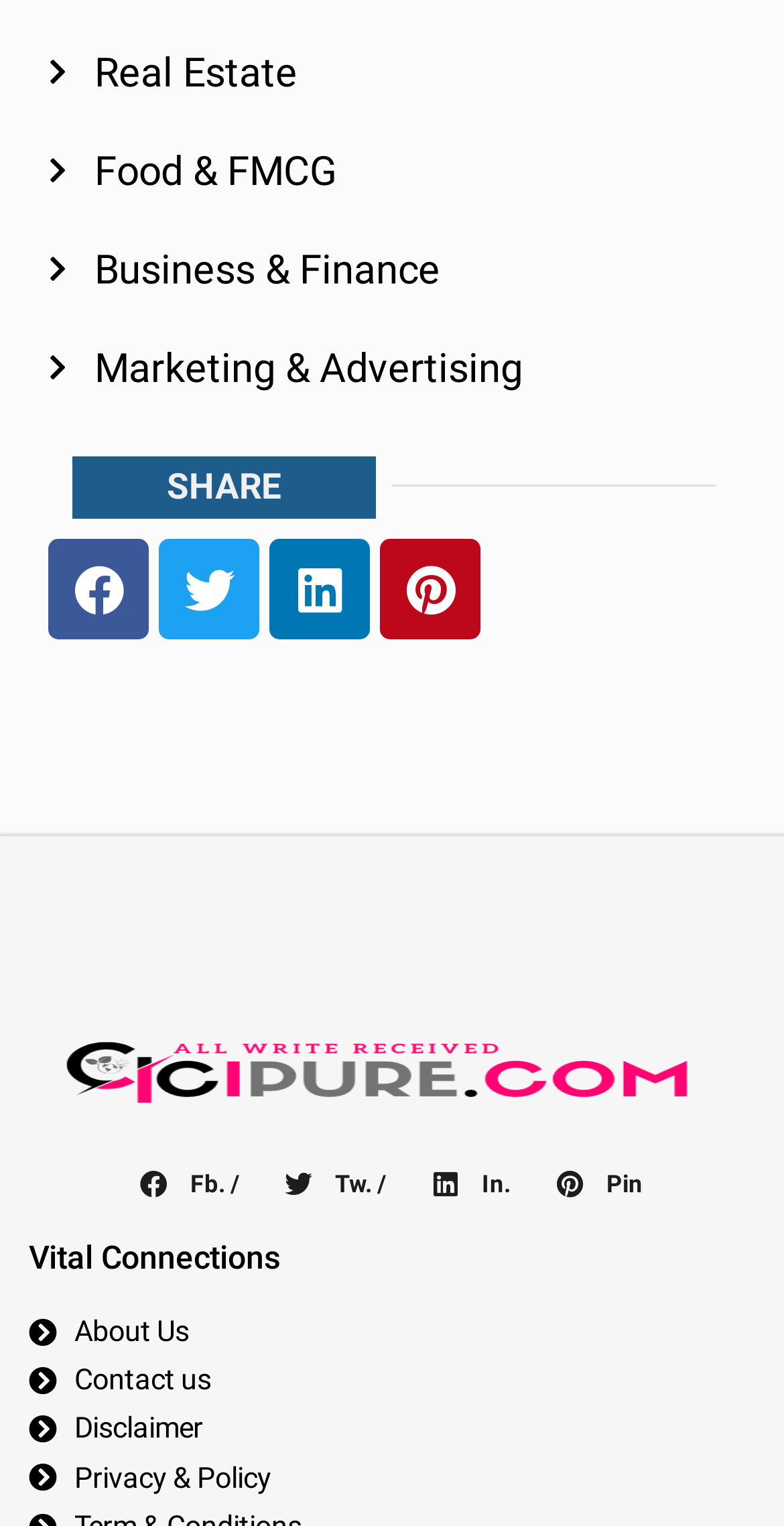Please find the bounding box for the UI element described by: "In.".

[0.522, 0.753, 0.681, 0.801]